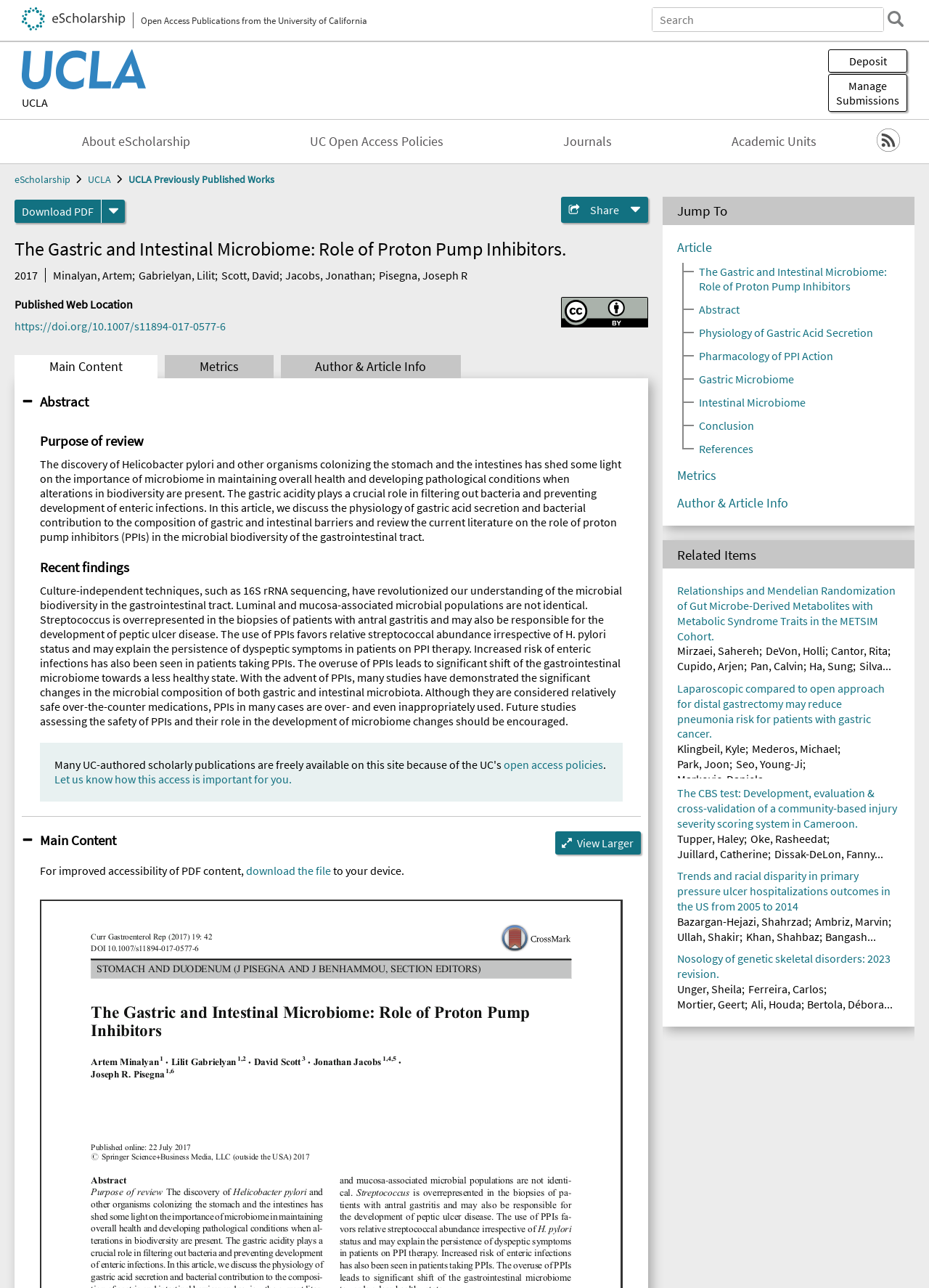Provide a one-word or brief phrase answer to the question:
How many sections are there in the article?

7